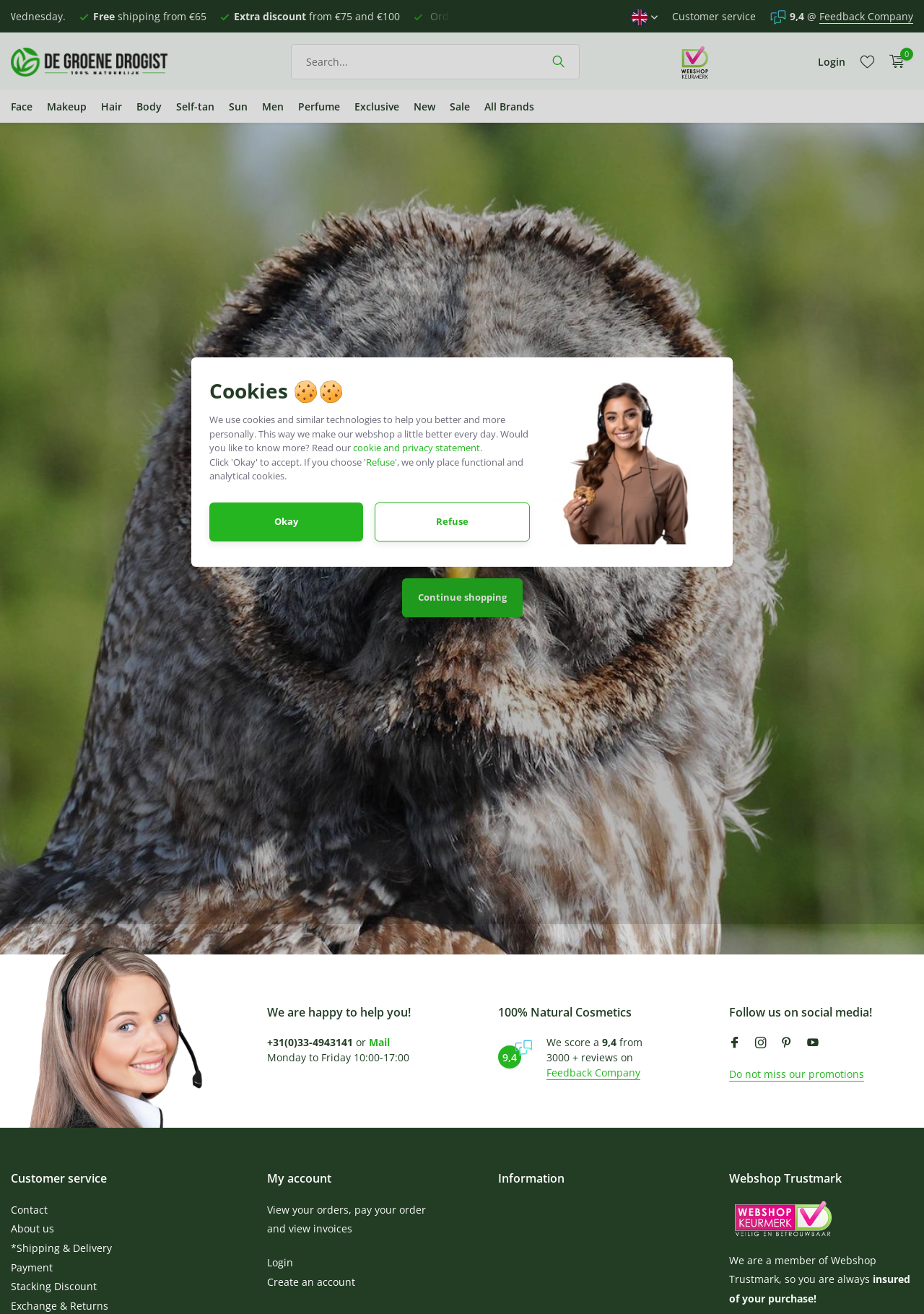Could you determine the bounding box coordinates of the clickable element to complete the instruction: "View my account"? Provide the coordinates as four float numbers between 0 and 1, i.e., [left, top, right, bottom].

[0.885, 0.041, 0.915, 0.052]